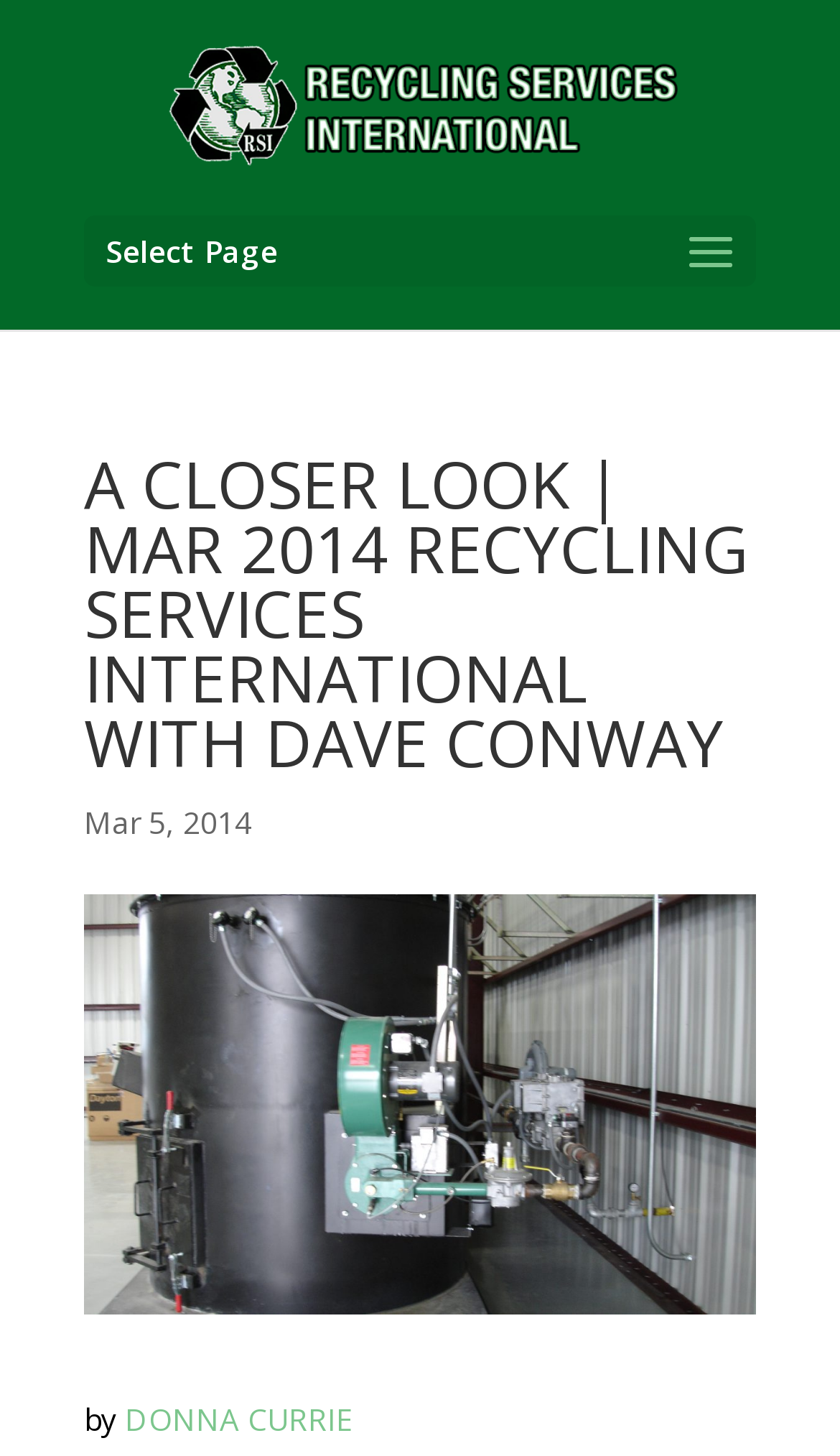What is the date of the article?
Carefully analyze the image and provide a detailed answer to the question.

The date of the article is obtained from the static text 'Mar 5, 2014' which is located below the main heading, indicating when the article was published.